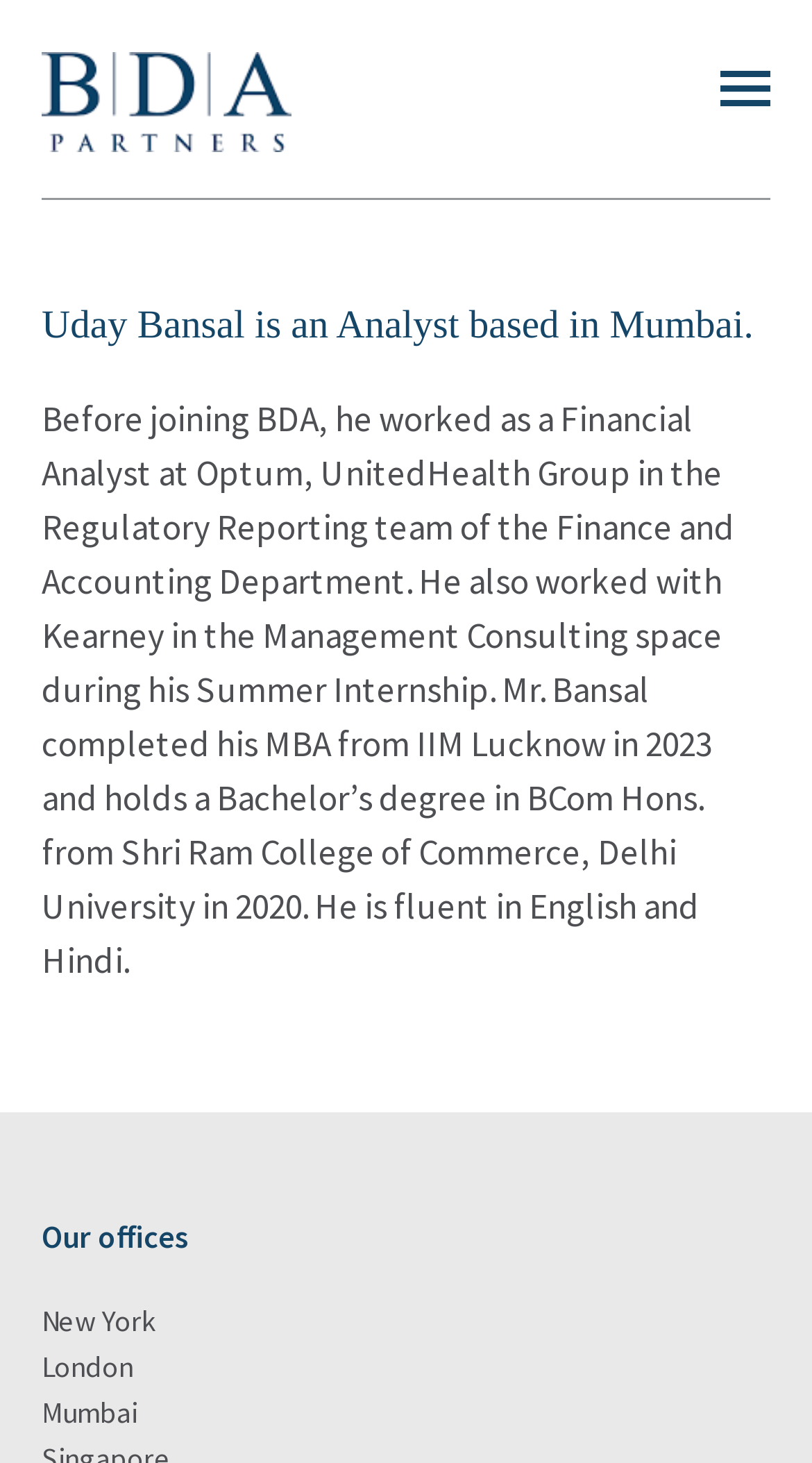What was Uday Bansal's role at Optum, UnitedHealth Group? Using the information from the screenshot, answer with a single word or phrase.

Financial Analyst